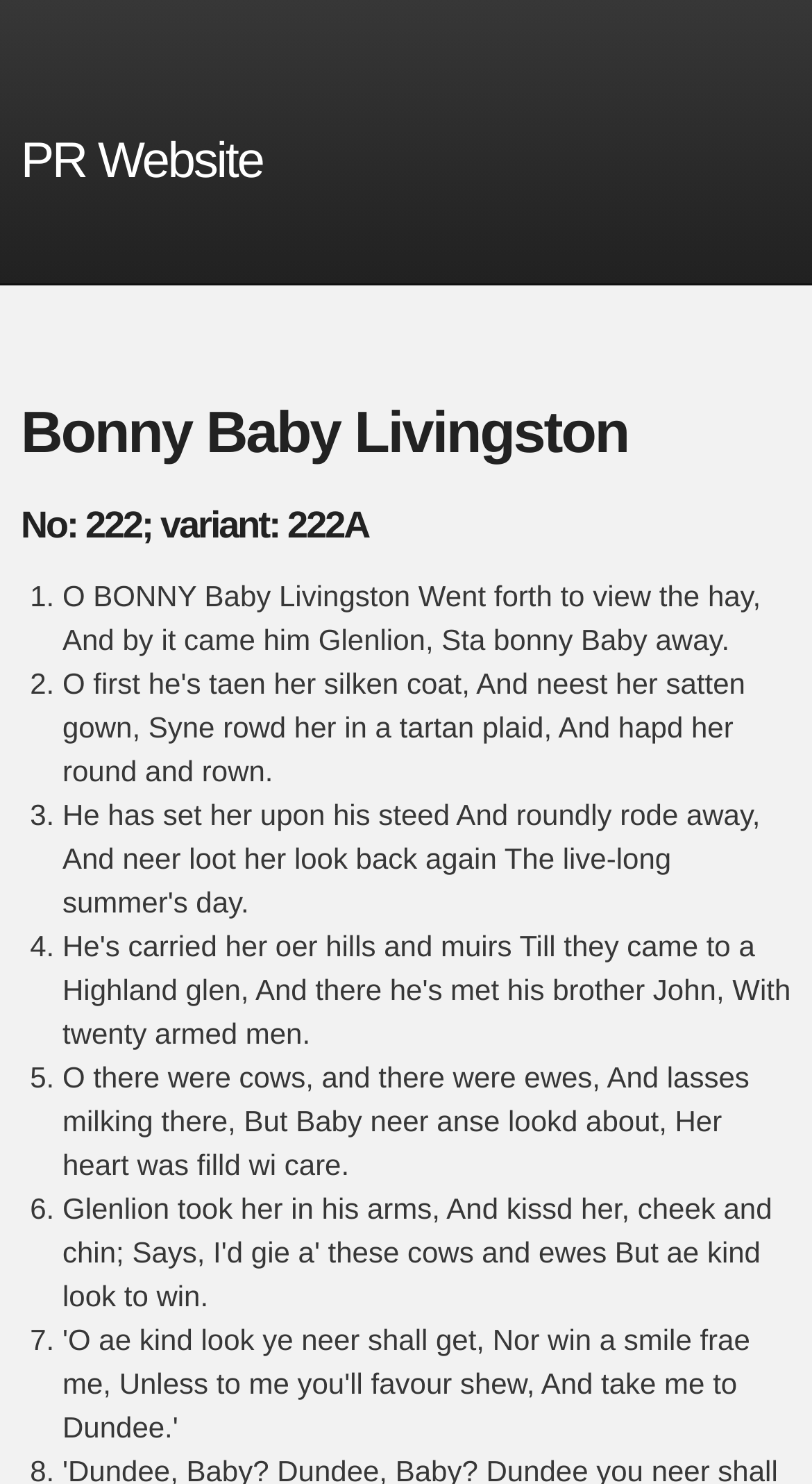Please provide a brief answer to the following inquiry using a single word or phrase:
What is the name of the baby in the poem?

Bonny Baby Livingston